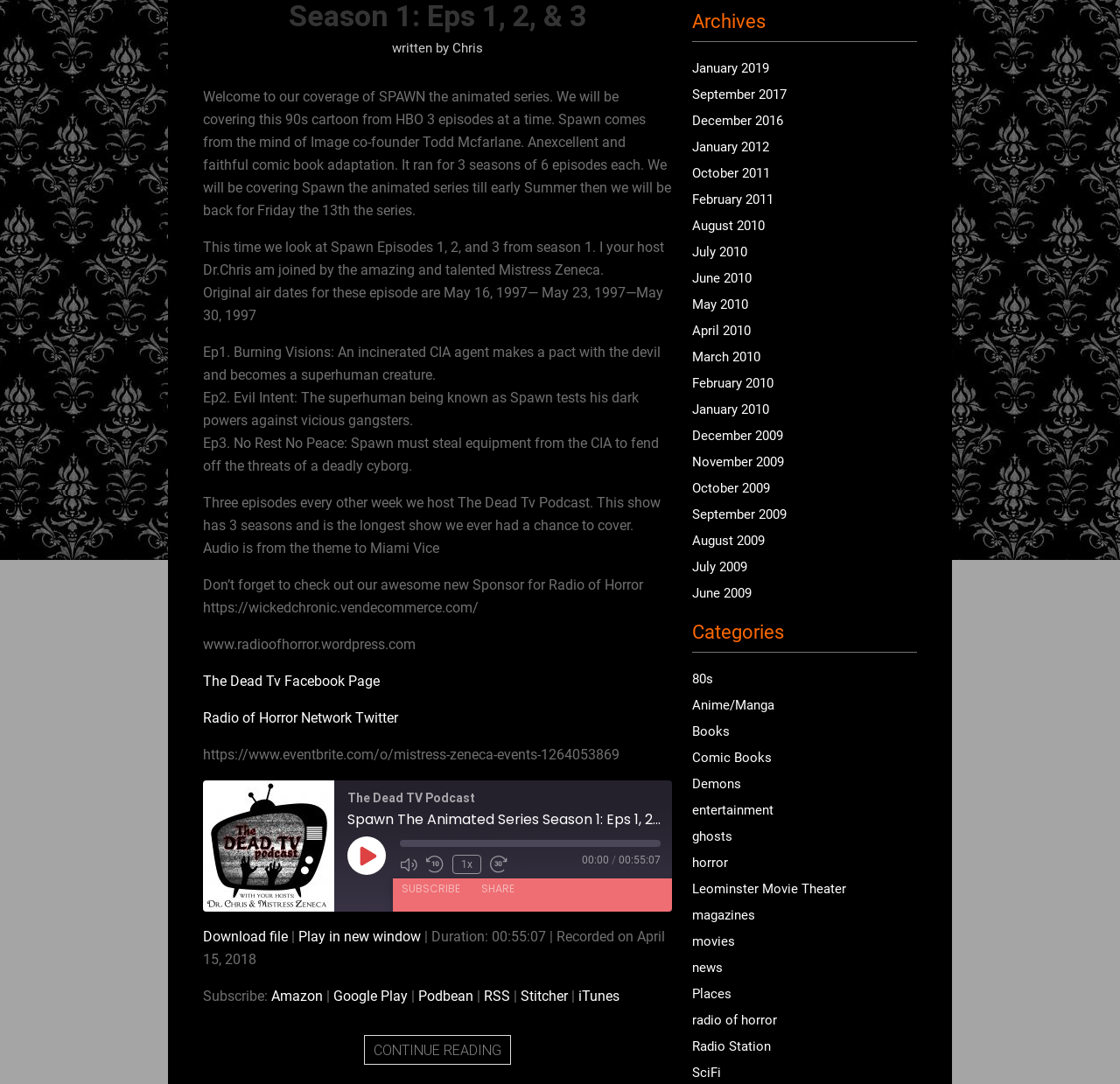Based on the element description, predict the bounding box coordinates (top-left x, top-left y, bottom-right x, bottom-right y) for the UI element in the screenshot: radio of horror

[0.618, 0.934, 0.694, 0.948]